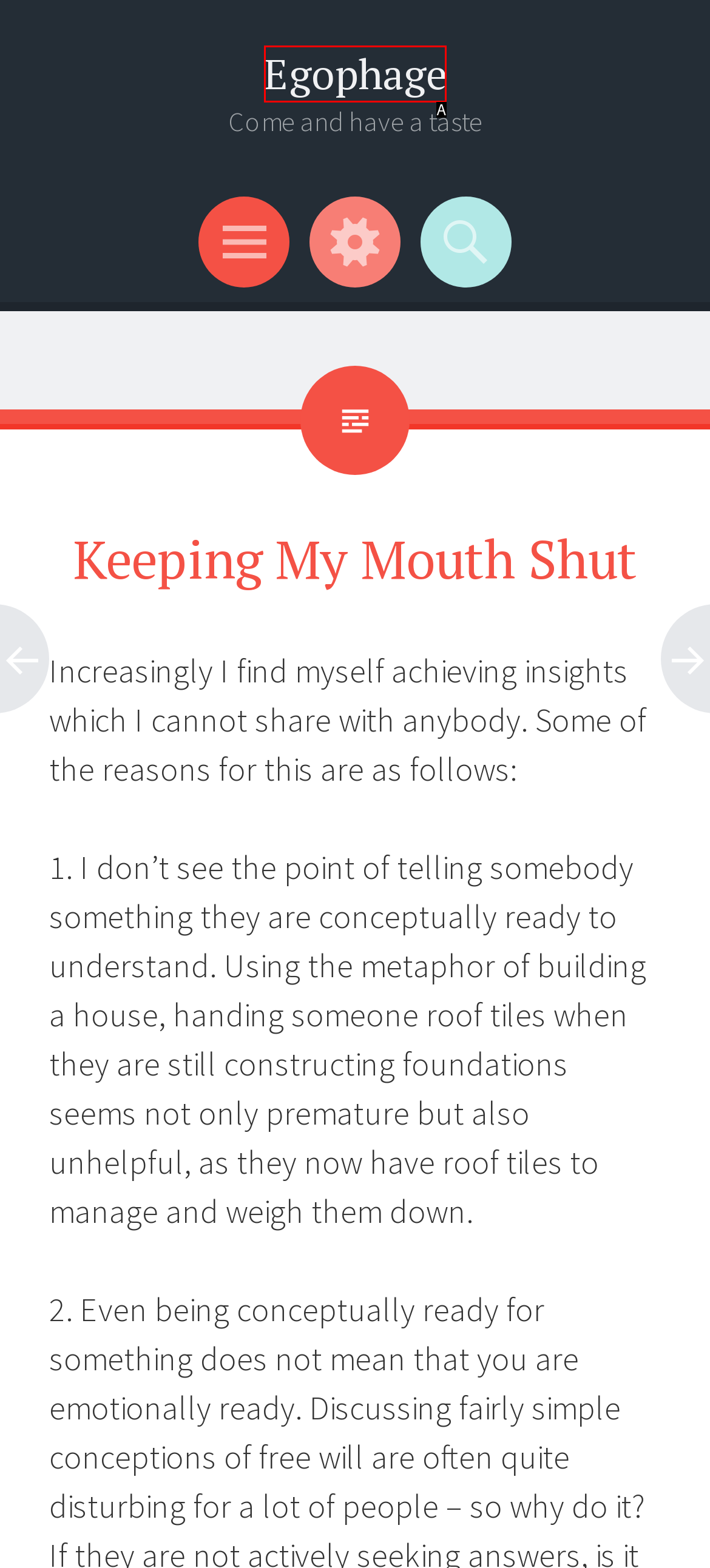From the given choices, indicate the option that best matches: Egophage
State the letter of the chosen option directly.

A